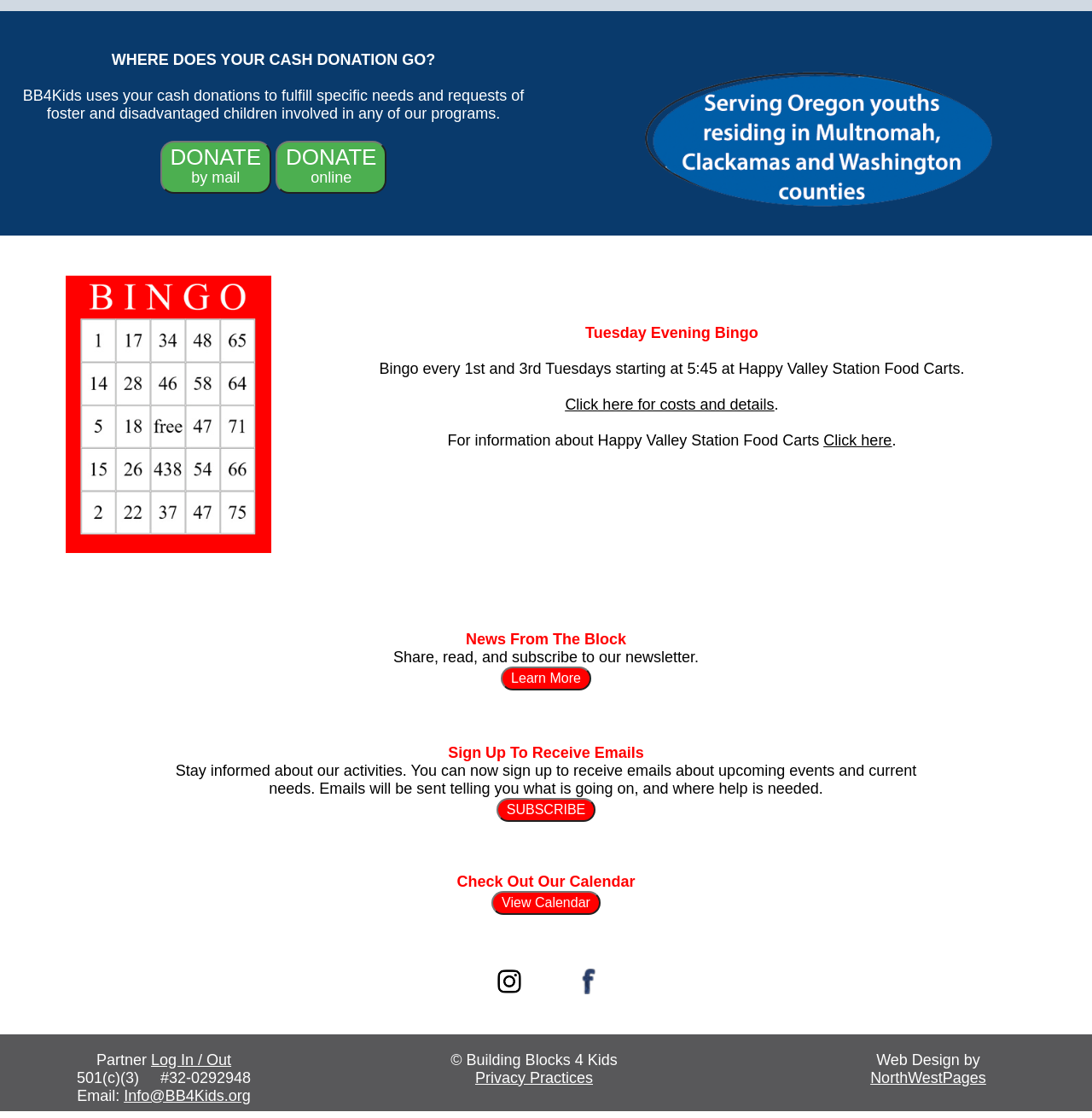Can you find the bounding box coordinates for the element that needs to be clicked to execute this instruction: "Subscribe to receive emails"? The coordinates should be given as four float numbers between 0 and 1, i.e., [left, top, right, bottom].

[0.455, 0.716, 0.545, 0.731]